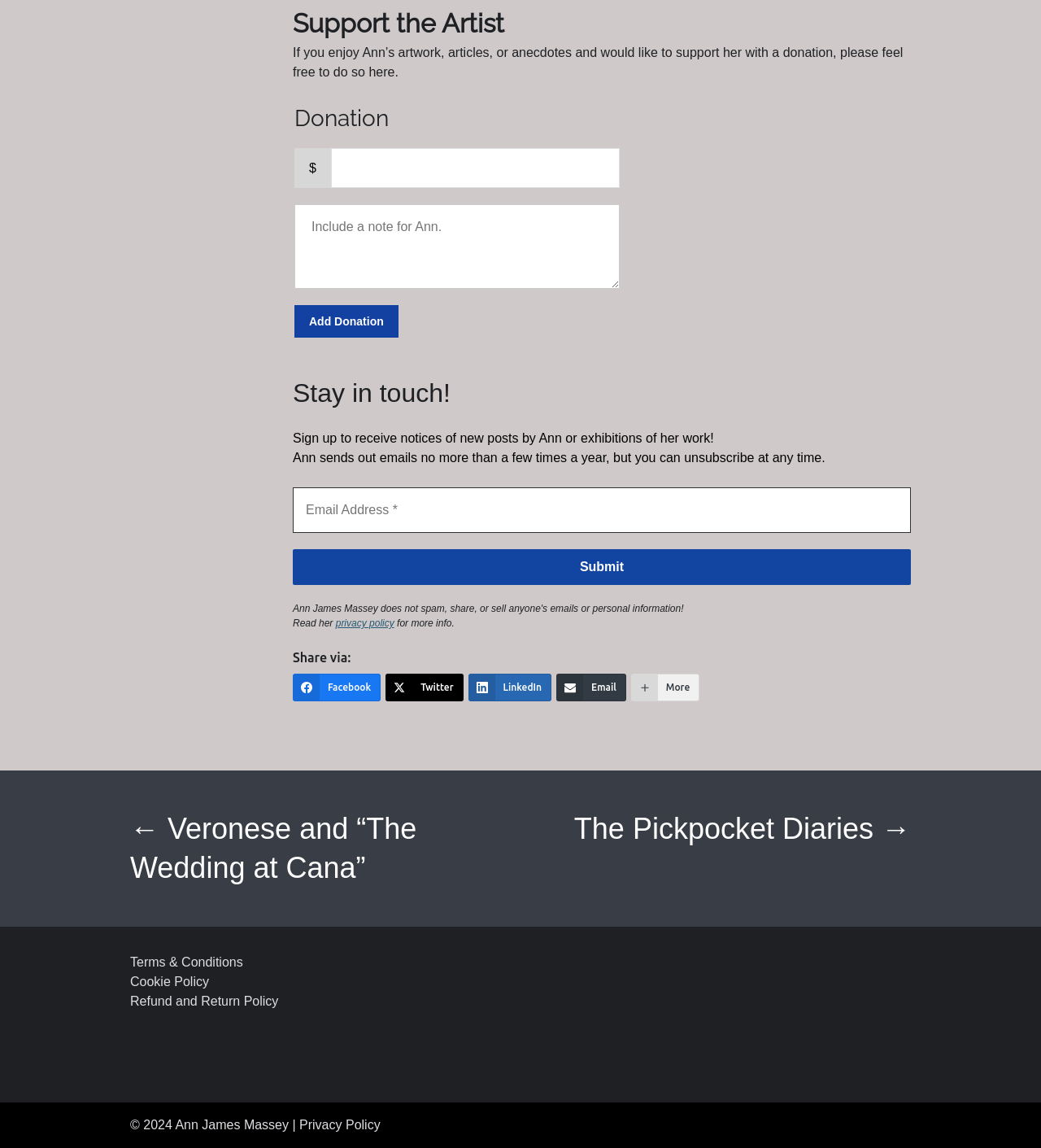Pinpoint the bounding box coordinates of the area that should be clicked to complete the following instruction: "Make a donation". The coordinates must be given as four float numbers between 0 and 1, i.e., [left, top, right, bottom].

[0.283, 0.266, 0.383, 0.294]